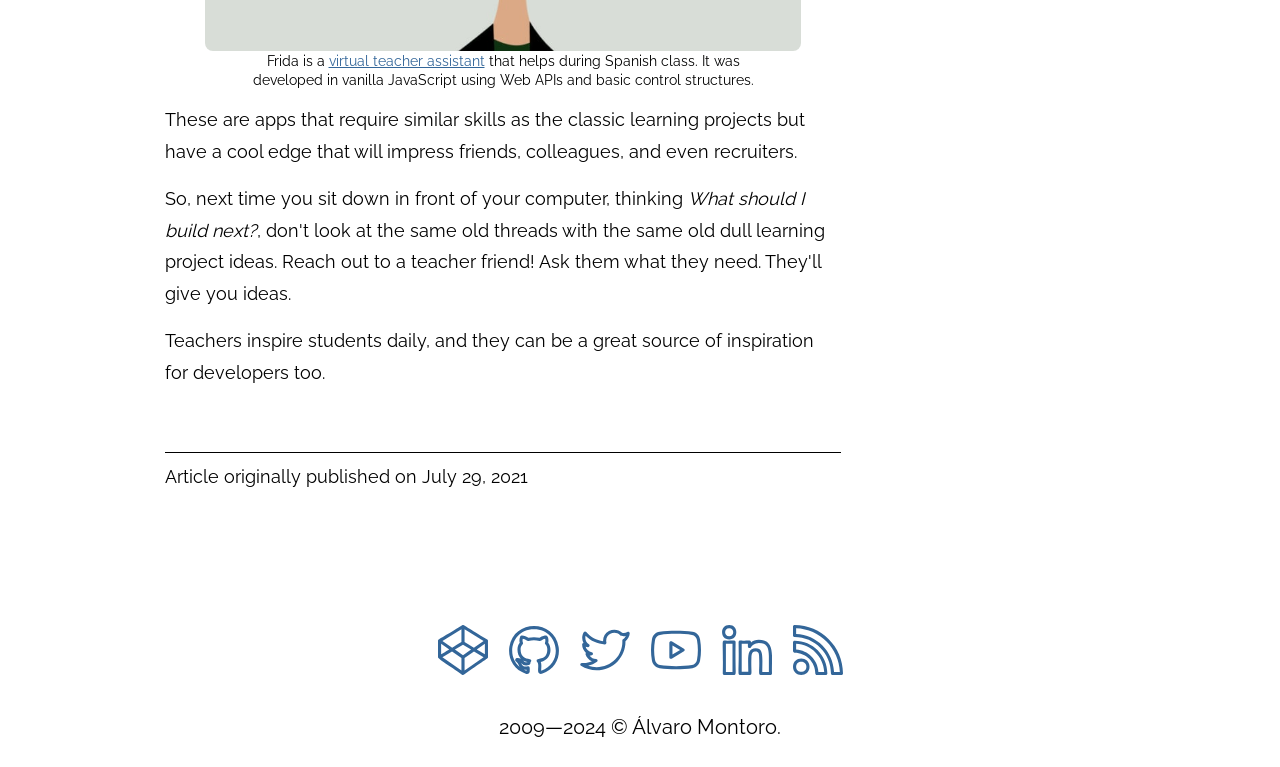What is the copyright year range?
Give a detailed explanation using the information visible in the image.

In the footer section, the copyright information is provided, which includes the year range '2009-2024'.